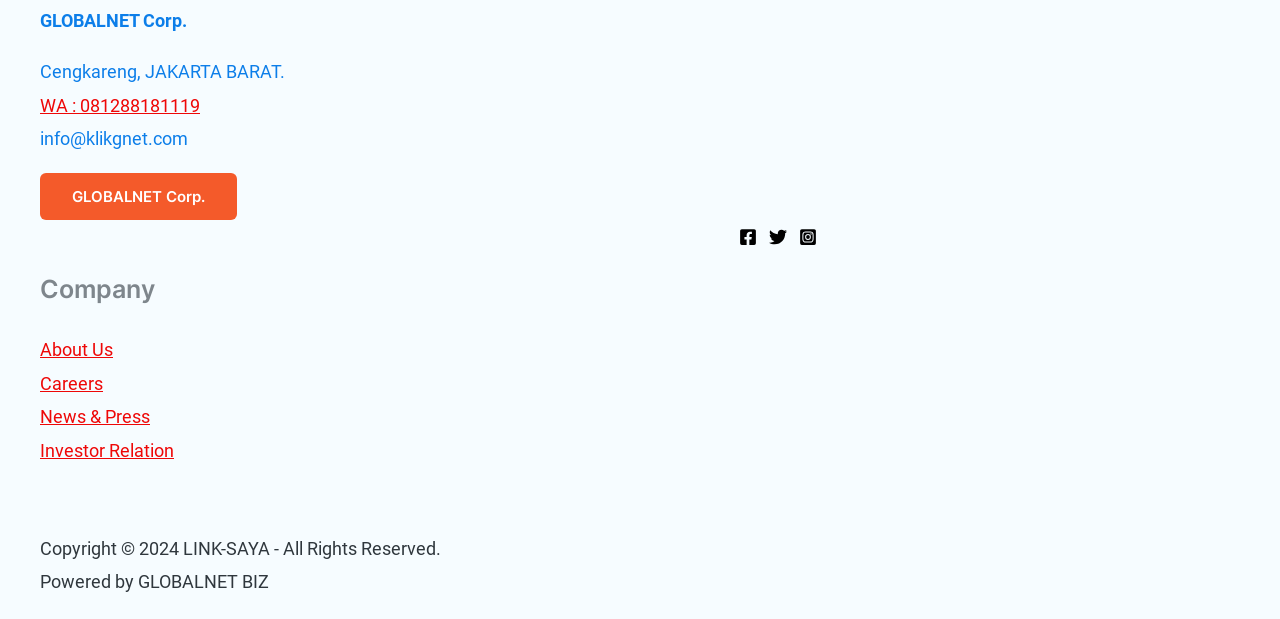Find the bounding box coordinates of the area to click in order to follow the instruction: "Visit the 'Emotional WHealth' category".

None